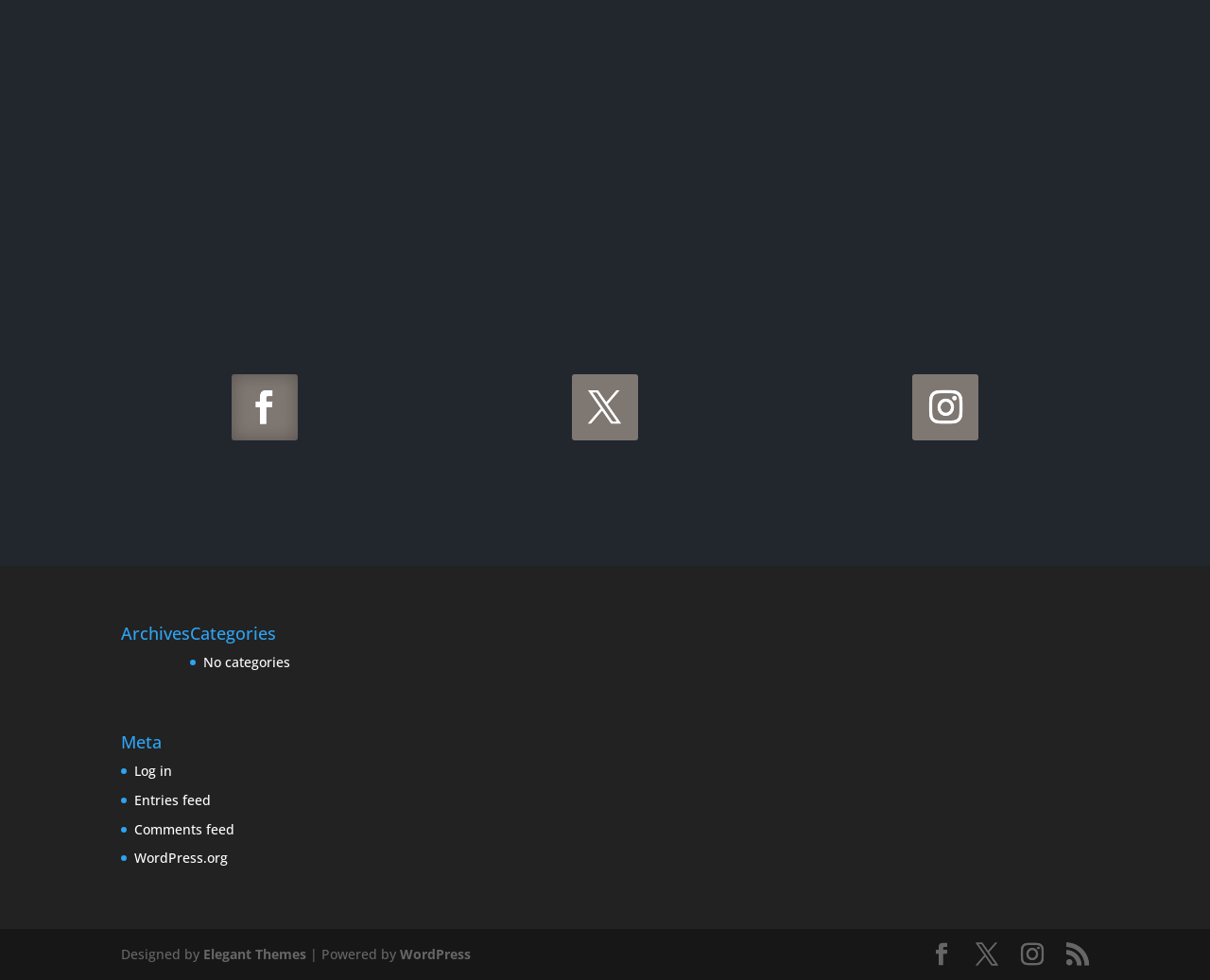What is the platform used to power the website?
Refer to the screenshot and deliver a thorough answer to the question presented.

The platform used to power the website can be found in the static text '| Powered by' followed by a link to 'WordPress', which suggests that WordPress is the platform used to power the website.